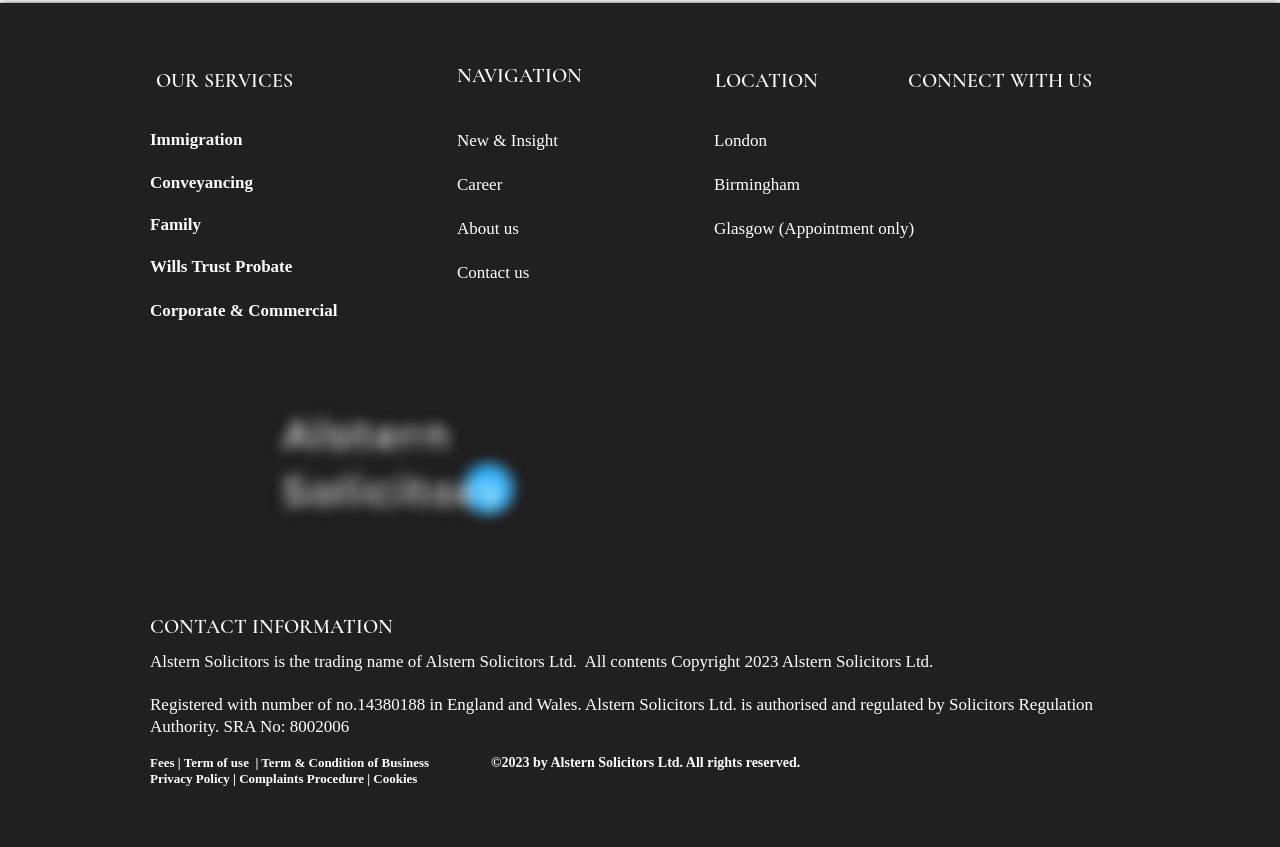Find the bounding box coordinates for the HTML element specified by: "Term & Condition of Business".

[0.204, 0.891, 0.338, 0.909]